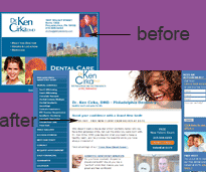Explain the details of the image comprehensively.

The image showcases a side-by-side comparison of two different website designs for "Dr. Ken Cirka, DMD, Philadelphia Dental Care." On the left, the original design is labeled as "before," highlighting its outdated aesthetics, while the right side features the revamped layout marked as "after." The updated design boasts a more modern and appealing interface, designed to enhance usability and attract new patients. The image effectively illustrates the impact of website redesign on user experience and engagement, demonstrating a clear transition from a basic web presence to a more professional and inviting online representation.